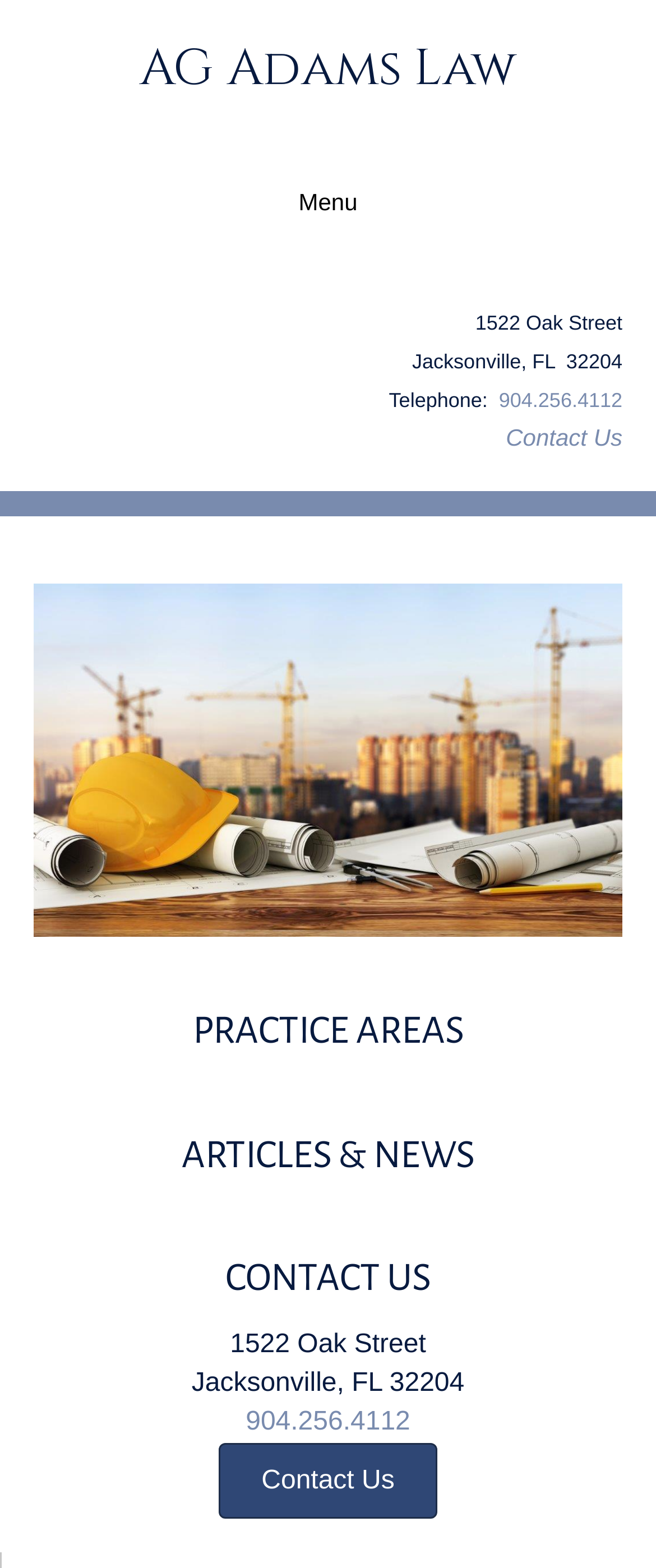Given the webpage screenshot and the description, determine the bounding box coordinates (top-left x, top-left y, bottom-right x, bottom-right y) that define the location of the UI element matching this description: 904.256.4112

[0.375, 0.898, 0.625, 0.916]